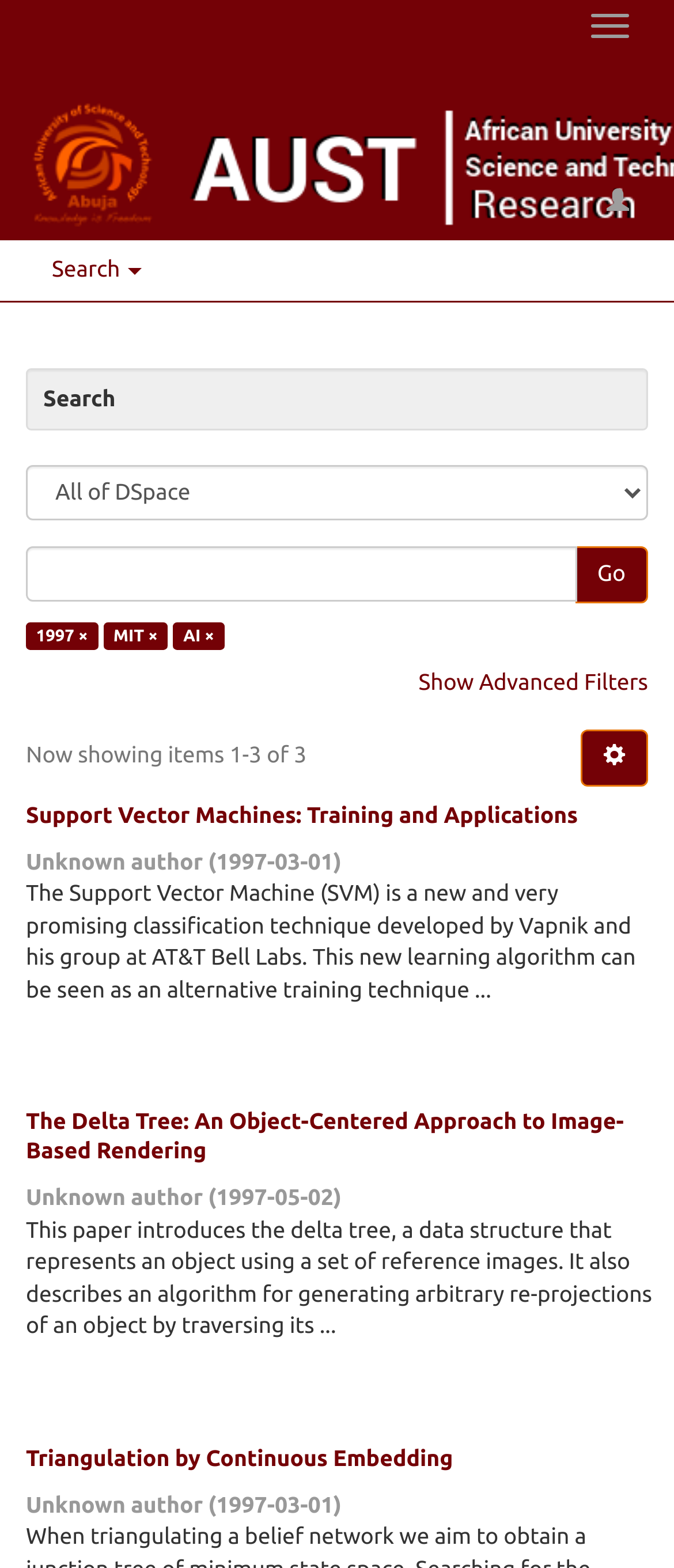What is the purpose of the 'Go' button? Observe the screenshot and provide a one-word or short phrase answer.

To submit the search query